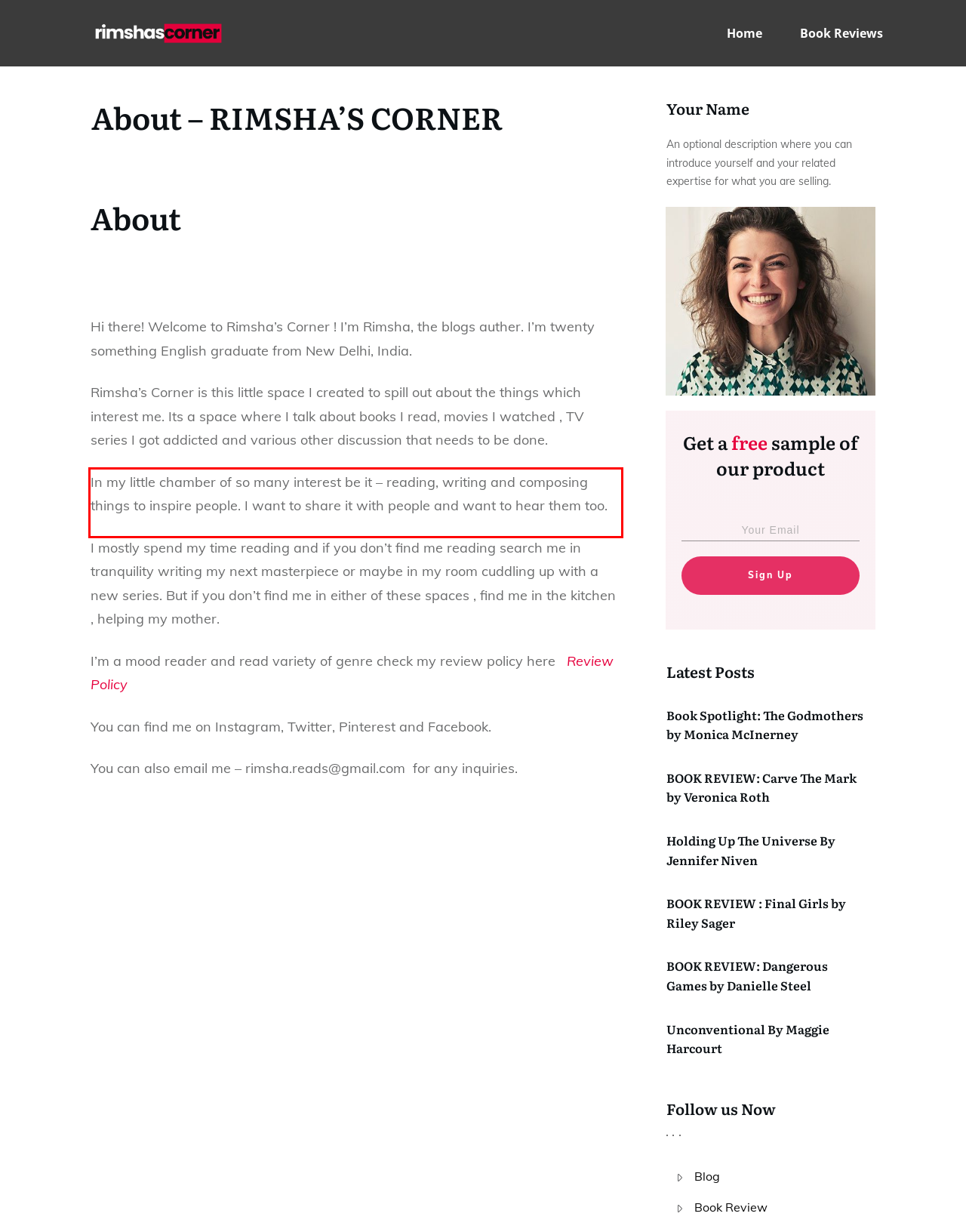Locate the red bounding box in the provided webpage screenshot and use OCR to determine the text content inside it.

In my little chamber of so many interest be it – reading, writing and composing things to inspire people. I want to share it with people and want to hear them too.